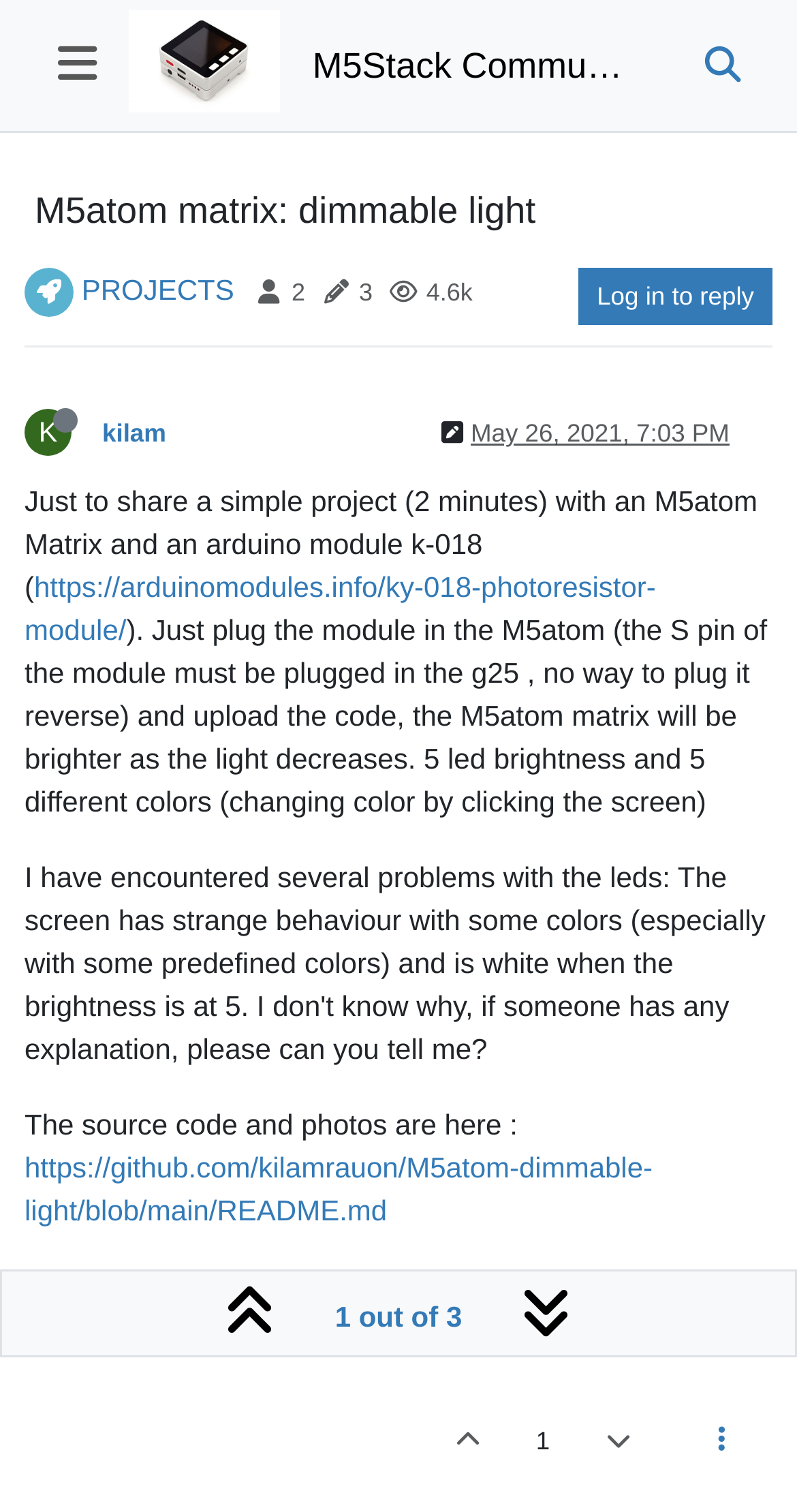What is the name of the community?
Using the information presented in the image, please offer a detailed response to the question.

The name of the community can be found in the top navigation bar, where it is written as 'M5Stack Community'.